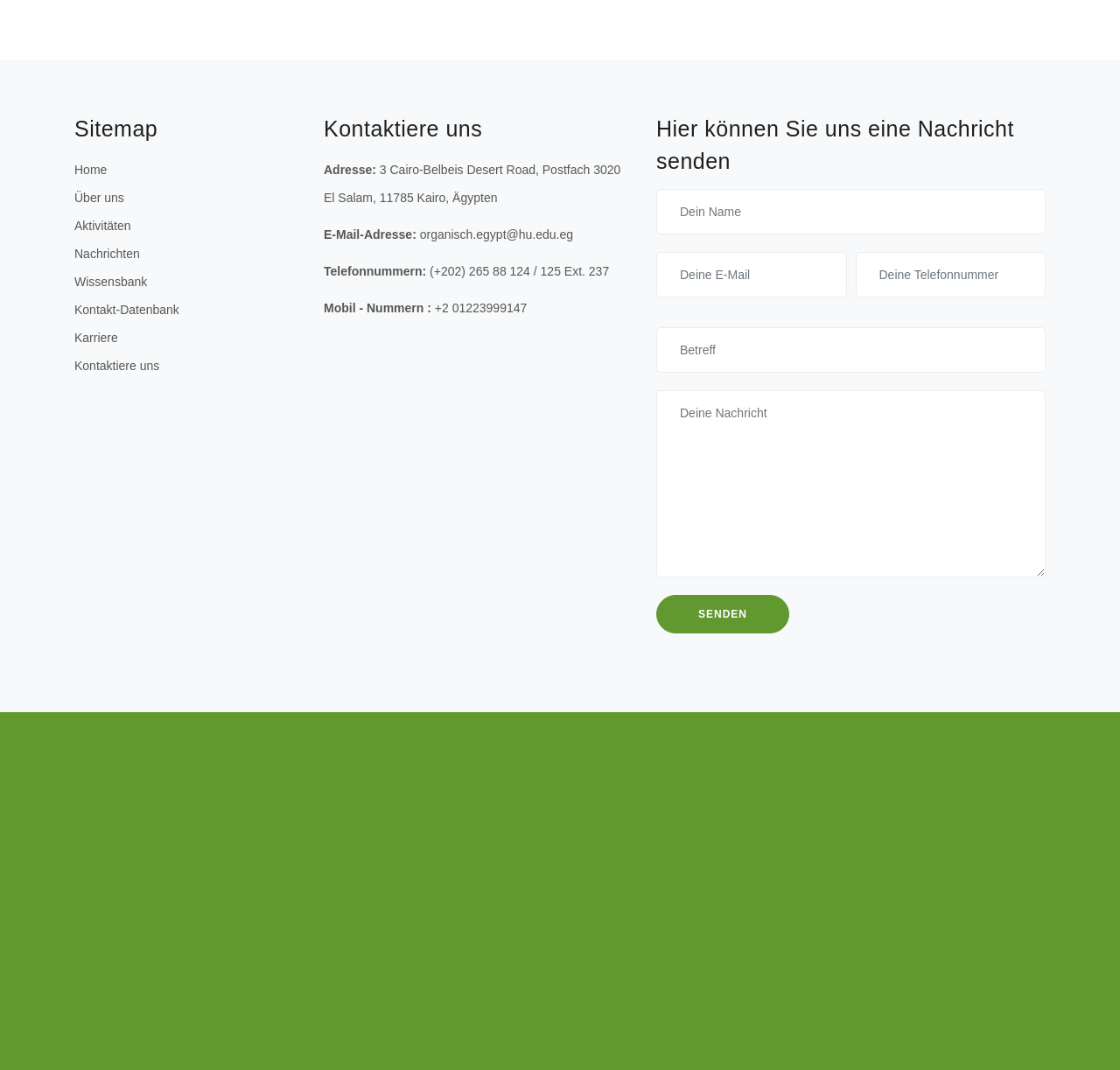Predict the bounding box of the UI element based on the description: "Nachrichten". The coordinates should be four float numbers between 0 and 1, formatted as [left, top, right, bottom].

[0.066, 0.231, 0.125, 0.244]